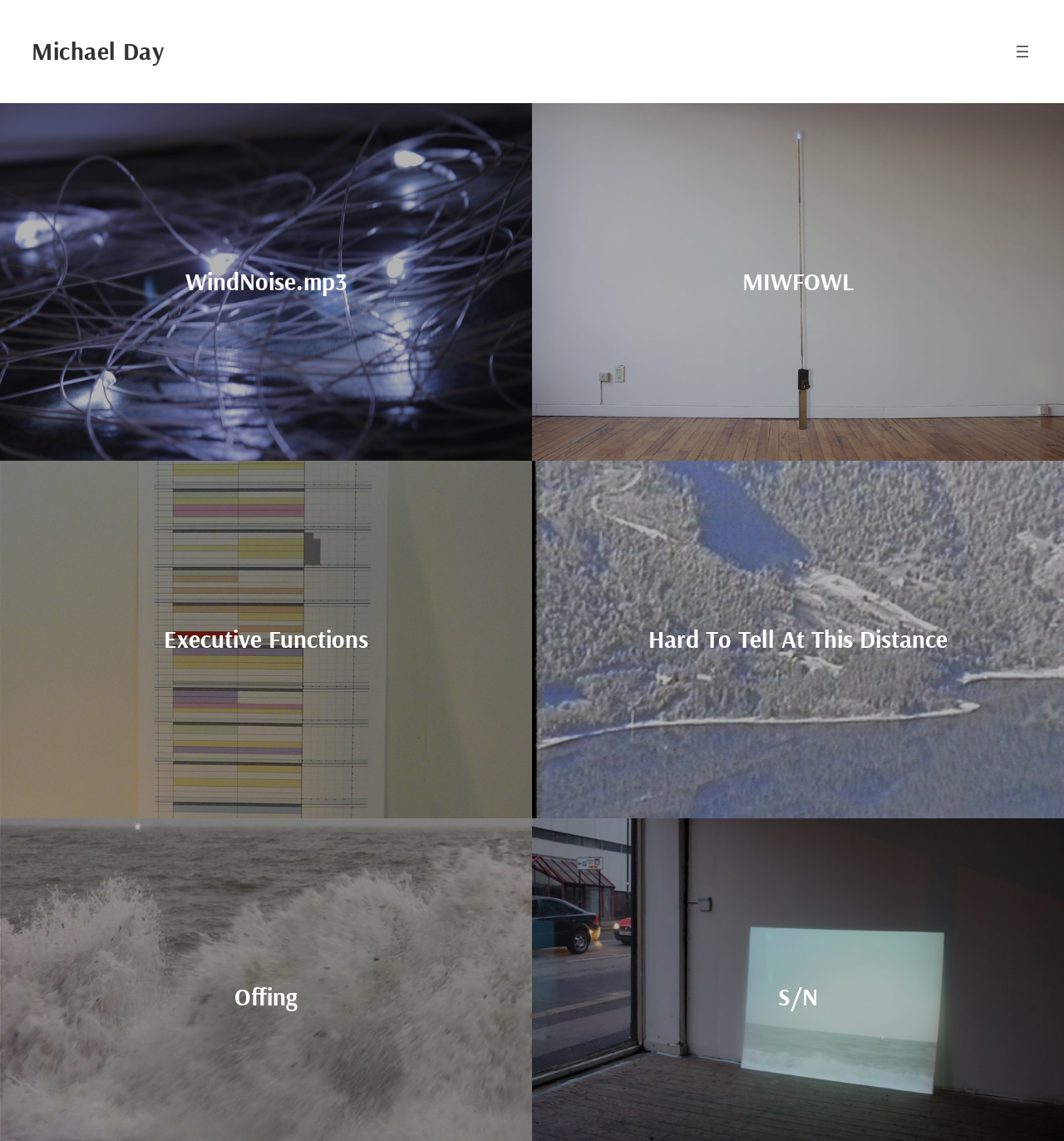Are the audio files organized into categories?
Examine the image and provide an in-depth answer to the question.

The audio files are listed in a linear fashion, with no apparent grouping or categorization. There are no heading elements or other structural elements that would suggest a categorization of the audio files.